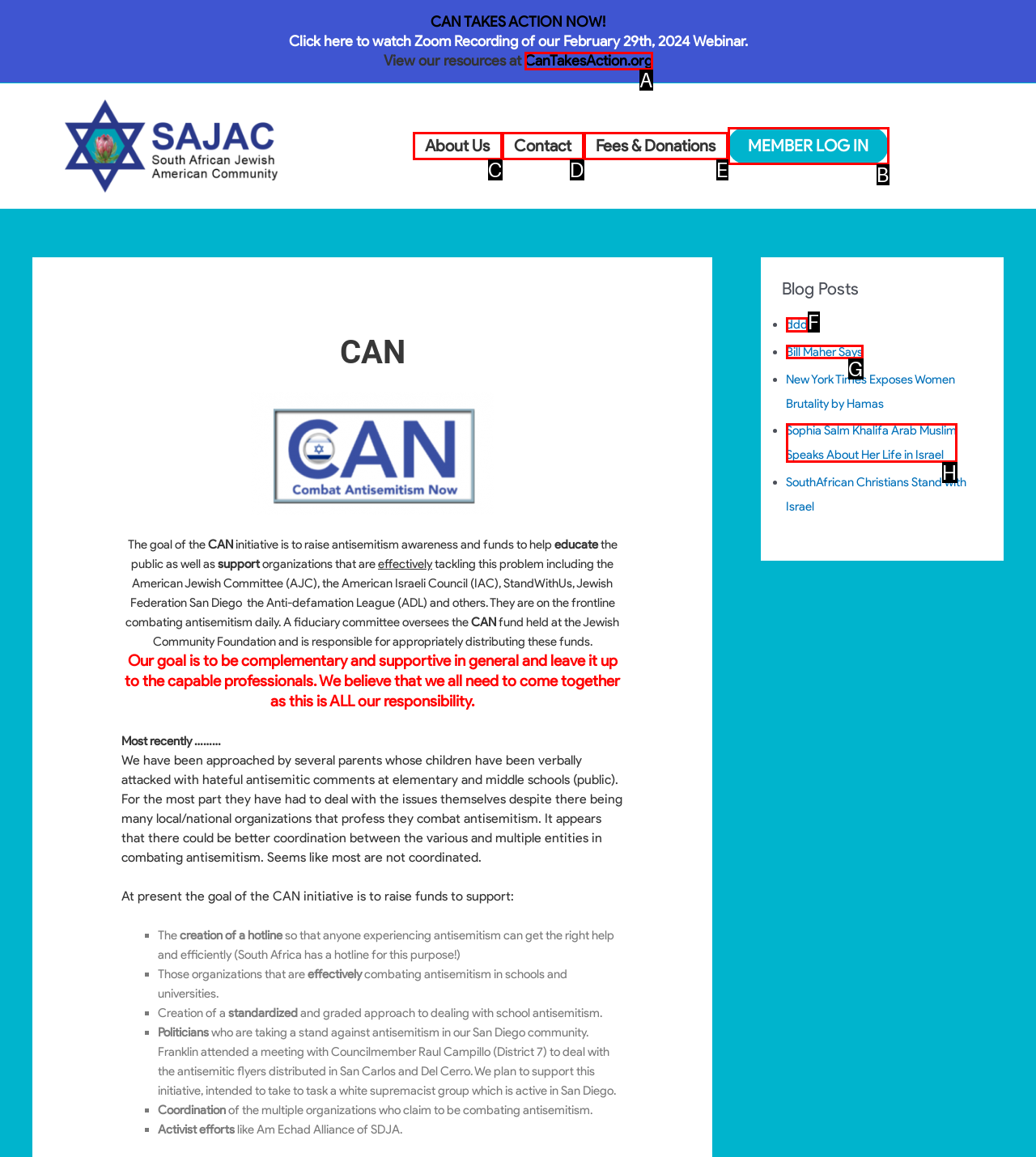Identify the HTML element you need to click to achieve the task: Read the blog post 'Bill Maher Says'. Respond with the corresponding letter of the option.

G